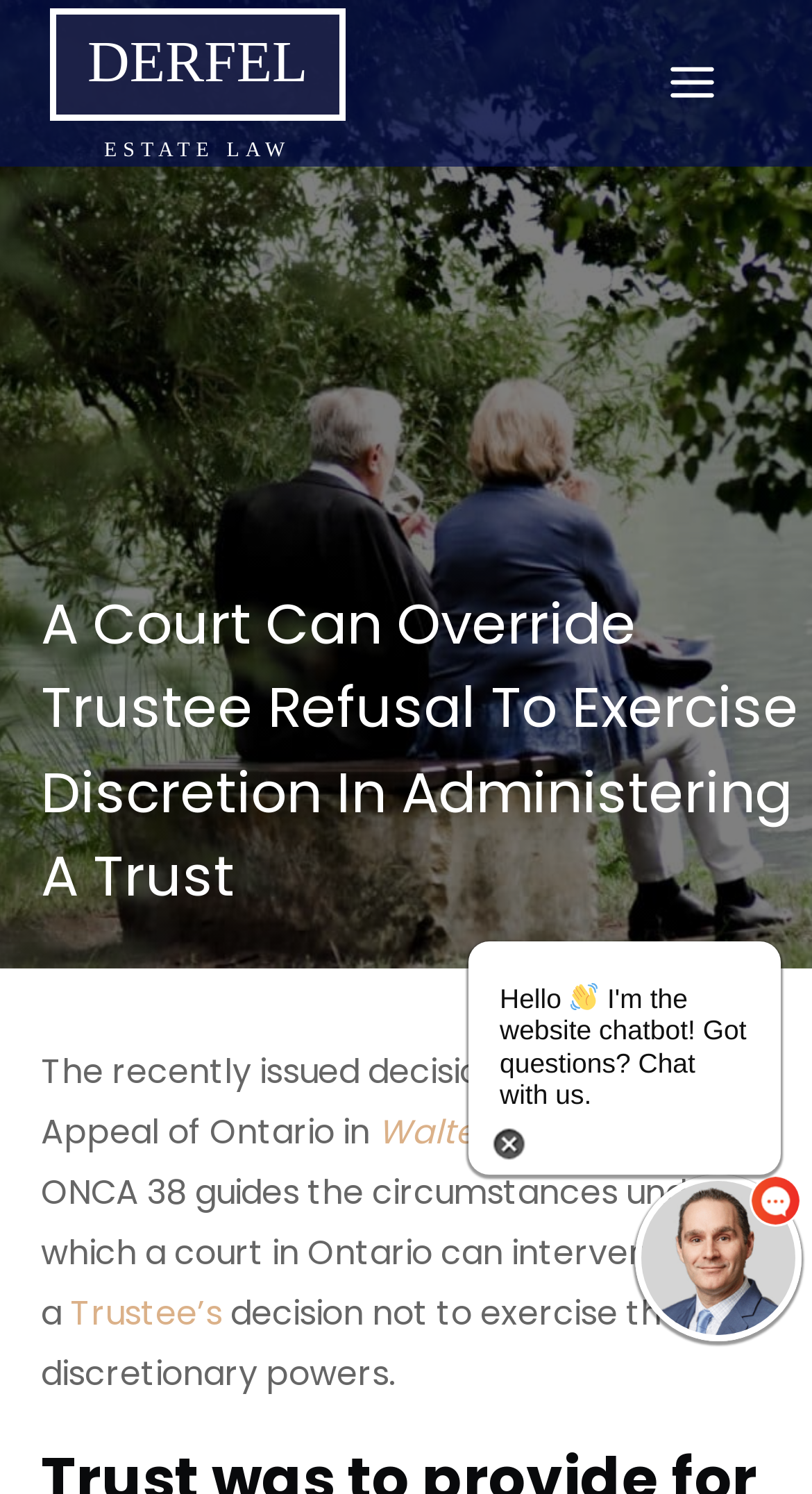From the element description: "parent_node: Website name="url"", extract the bounding box coordinates of the UI element. The coordinates should be expressed as four float numbers between 0 and 1, in the order [left, top, right, bottom].

None